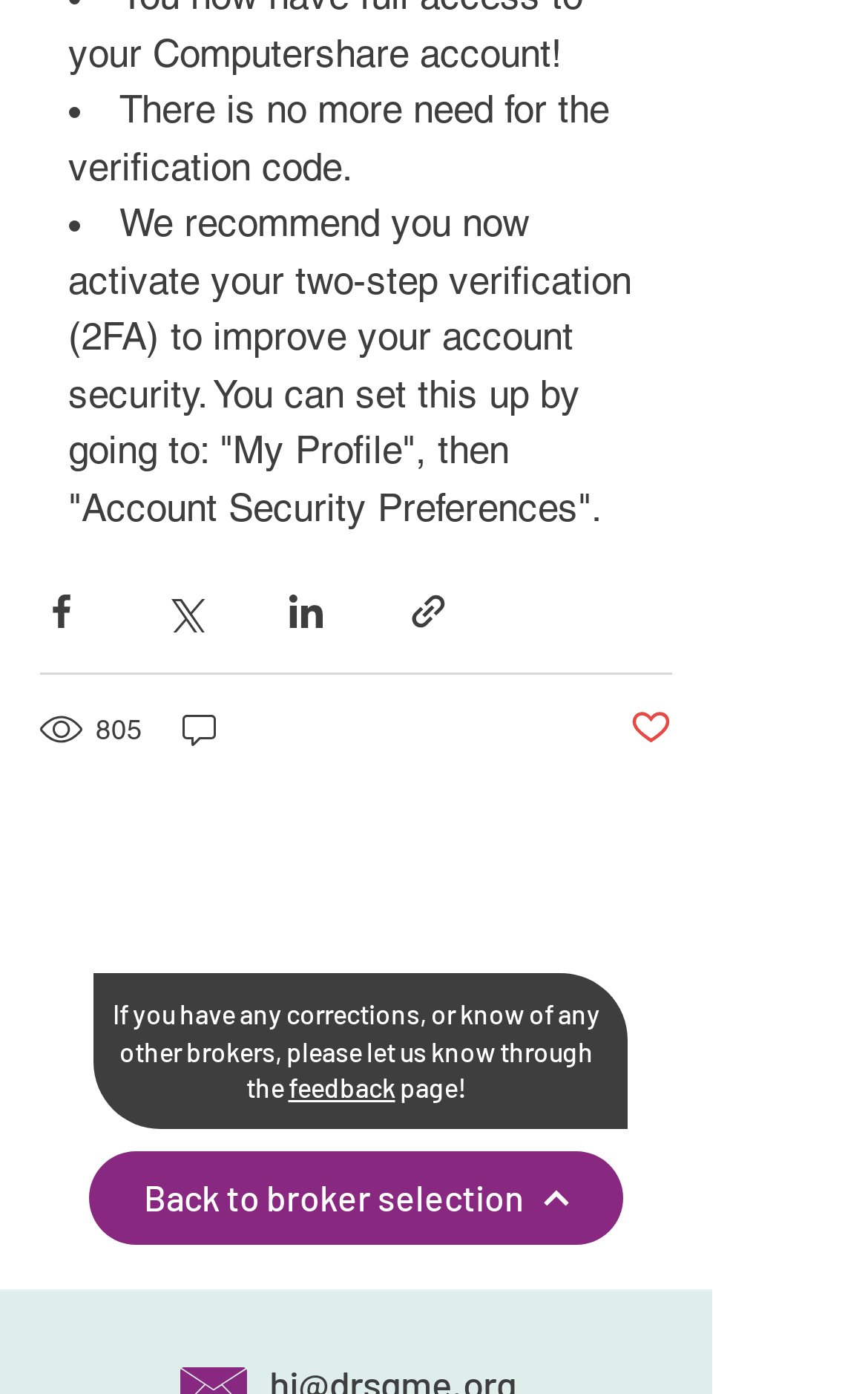Please locate the bounding box coordinates for the element that should be clicked to achieve the following instruction: "Go back to broker selection". Ensure the coordinates are given as four float numbers between 0 and 1, i.e., [left, top, right, bottom].

[0.103, 0.825, 0.718, 0.892]